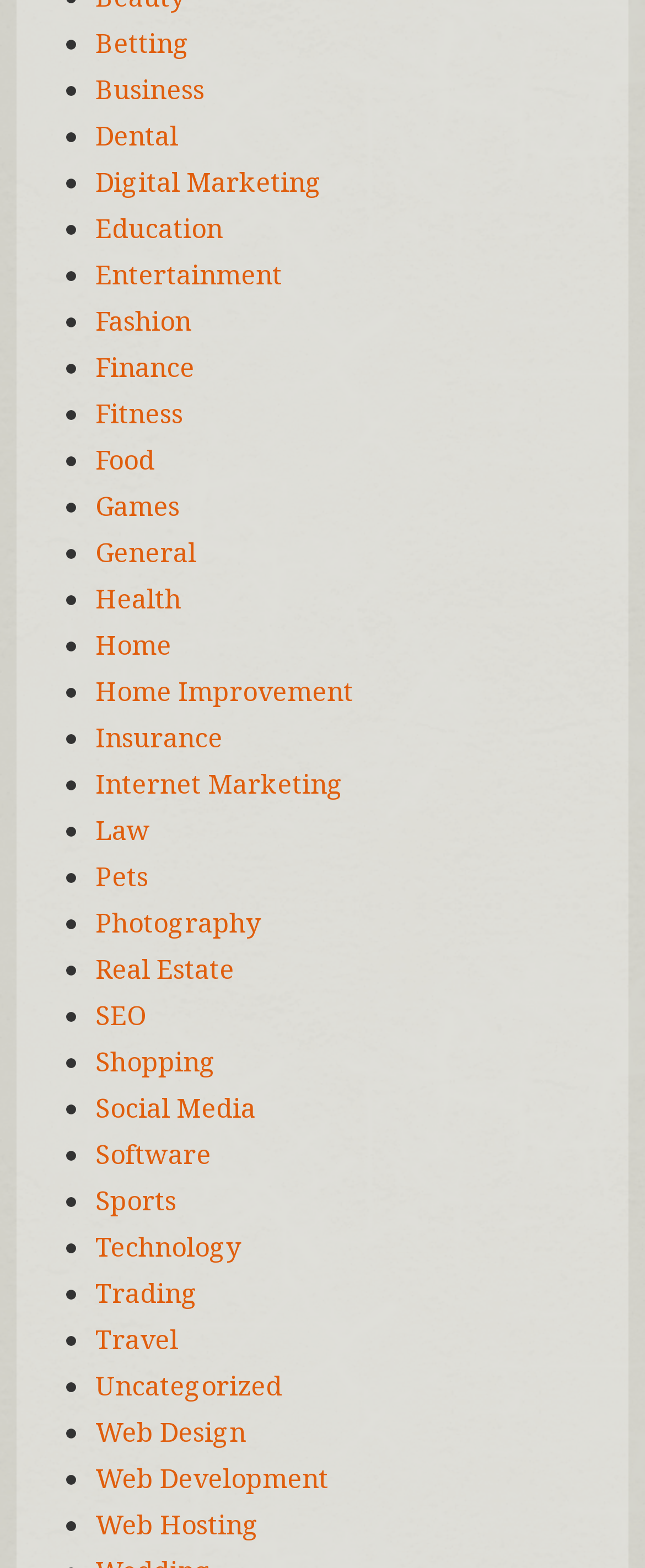Find the bounding box coordinates of the element's region that should be clicked in order to follow the given instruction: "Click on Betting". The coordinates should consist of four float numbers between 0 and 1, i.e., [left, top, right, bottom].

[0.148, 0.016, 0.294, 0.039]